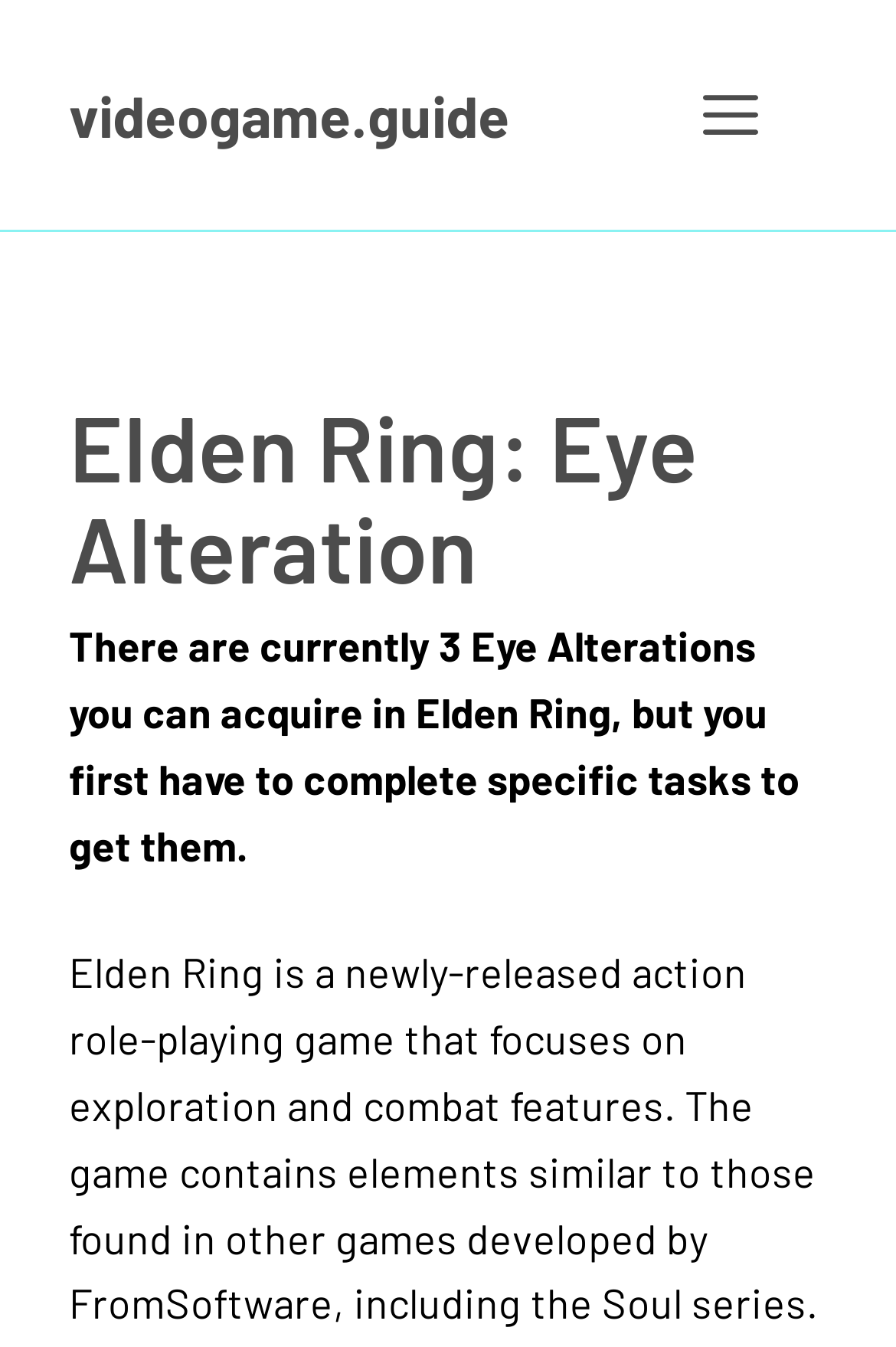What is the current state of the 'Menu' button?
Please respond to the question with a detailed and informative answer.

The 'expanded' attribute of the 'Menu' button is set to False, indicating that the menu is not currently expanded.